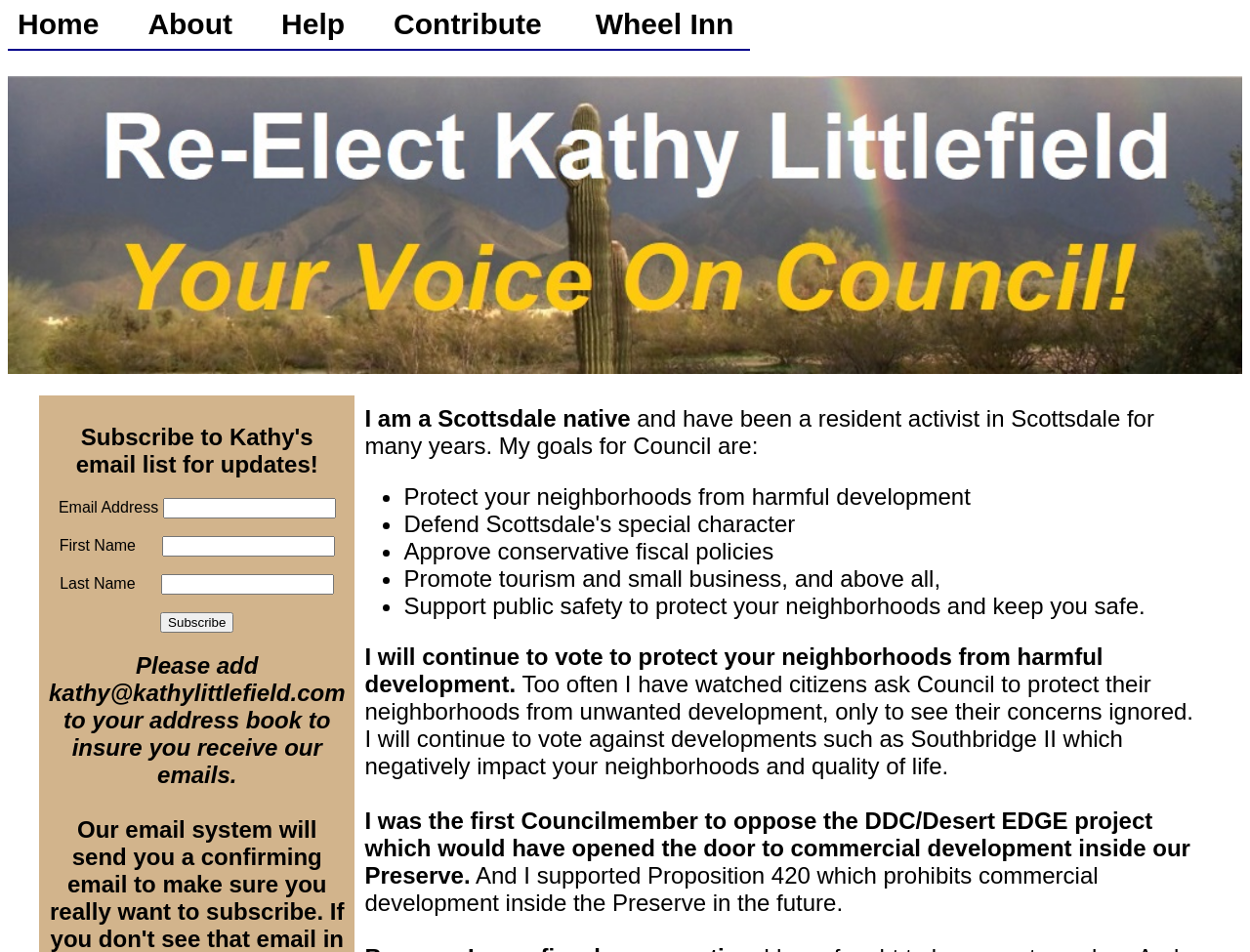Determine the bounding box coordinates for the region that must be clicked to execute the following instruction: "Click the About link".

[0.118, 0.008, 0.186, 0.042]